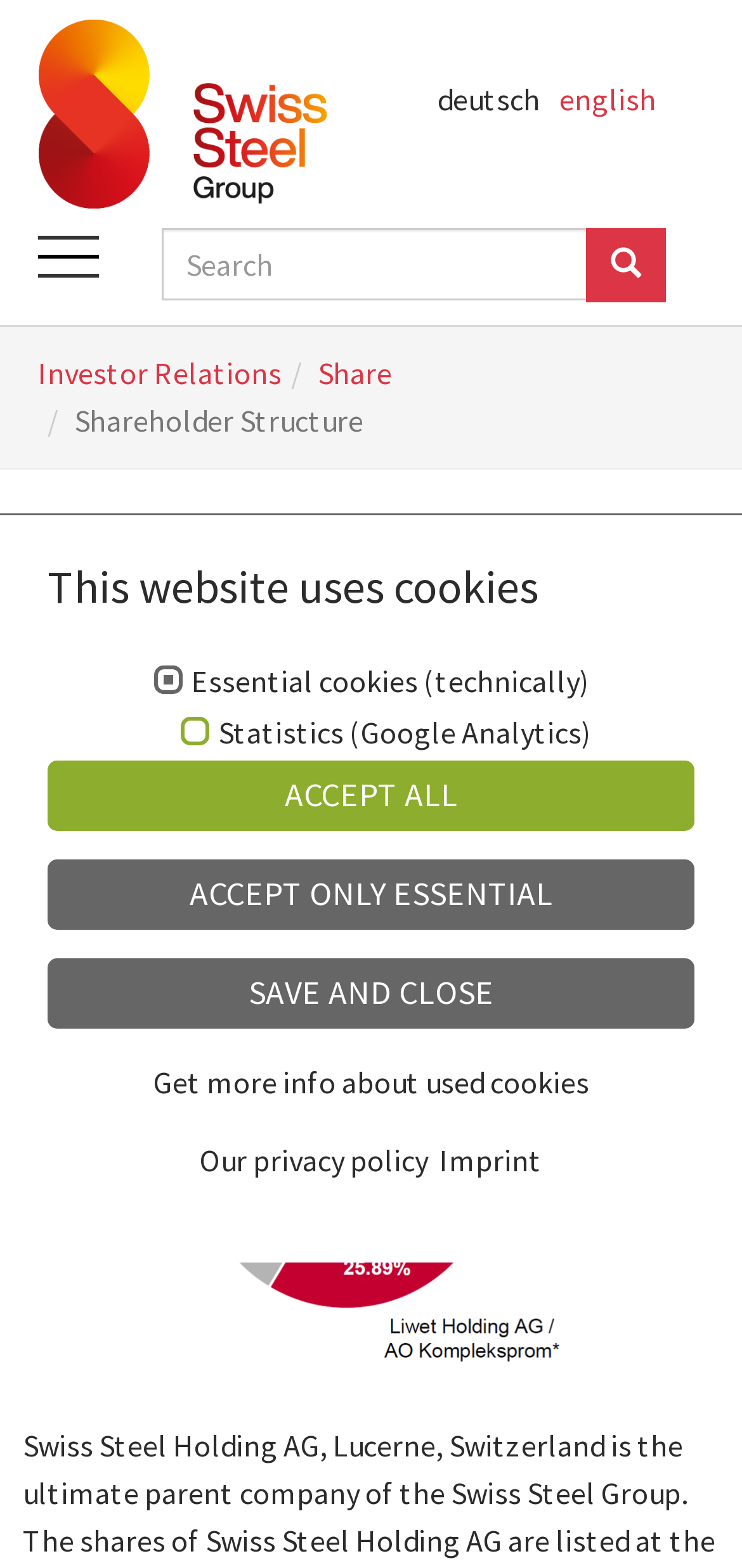Locate the bounding box coordinates of the region to be clicked to comply with the following instruction: "go to english website". The coordinates must be four float numbers between 0 and 1, in the form [left, top, right, bottom].

[0.741, 0.051, 0.897, 0.075]